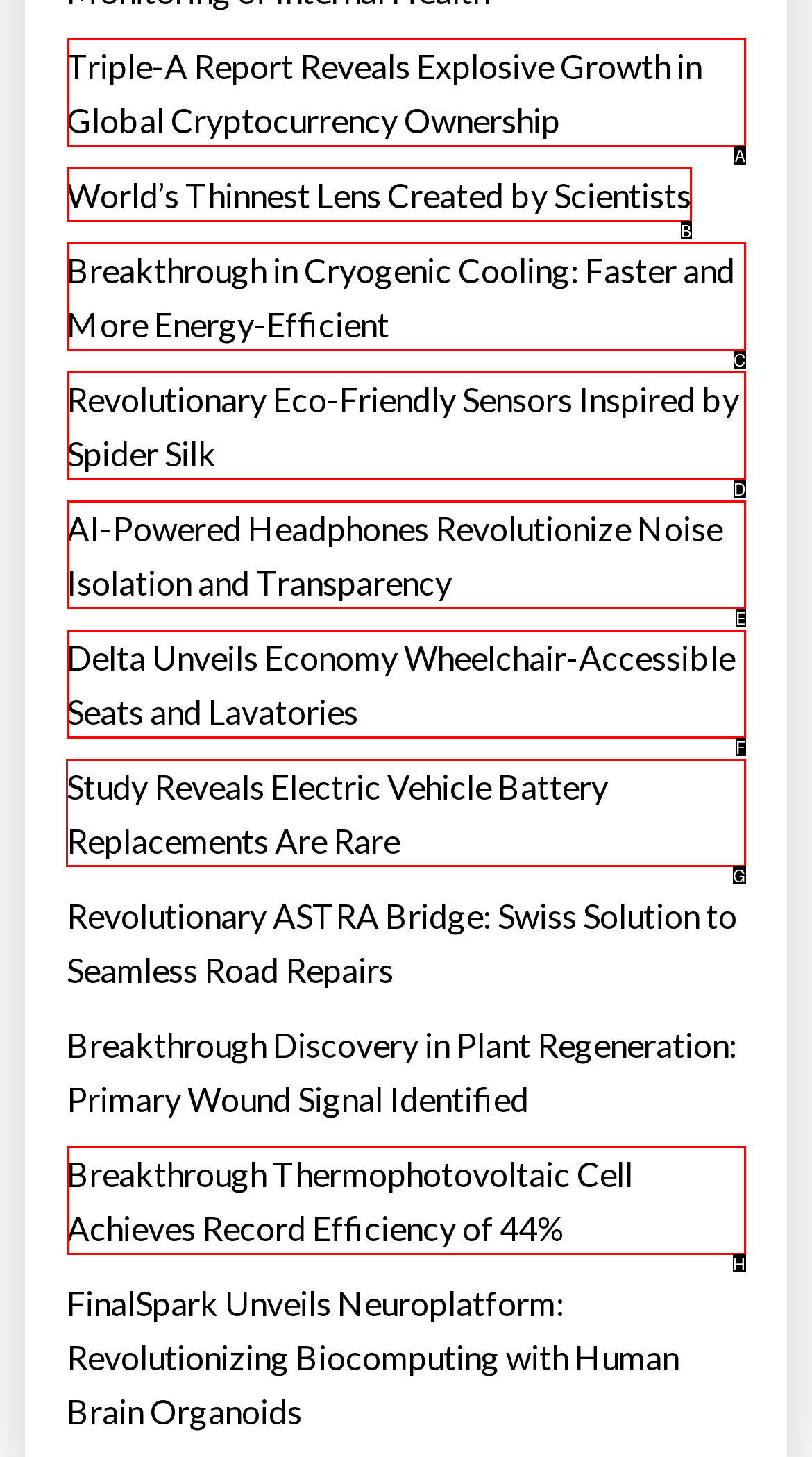Point out the HTML element I should click to achieve the following task: Explore the study on electric vehicle battery replacements Provide the letter of the selected option from the choices.

G